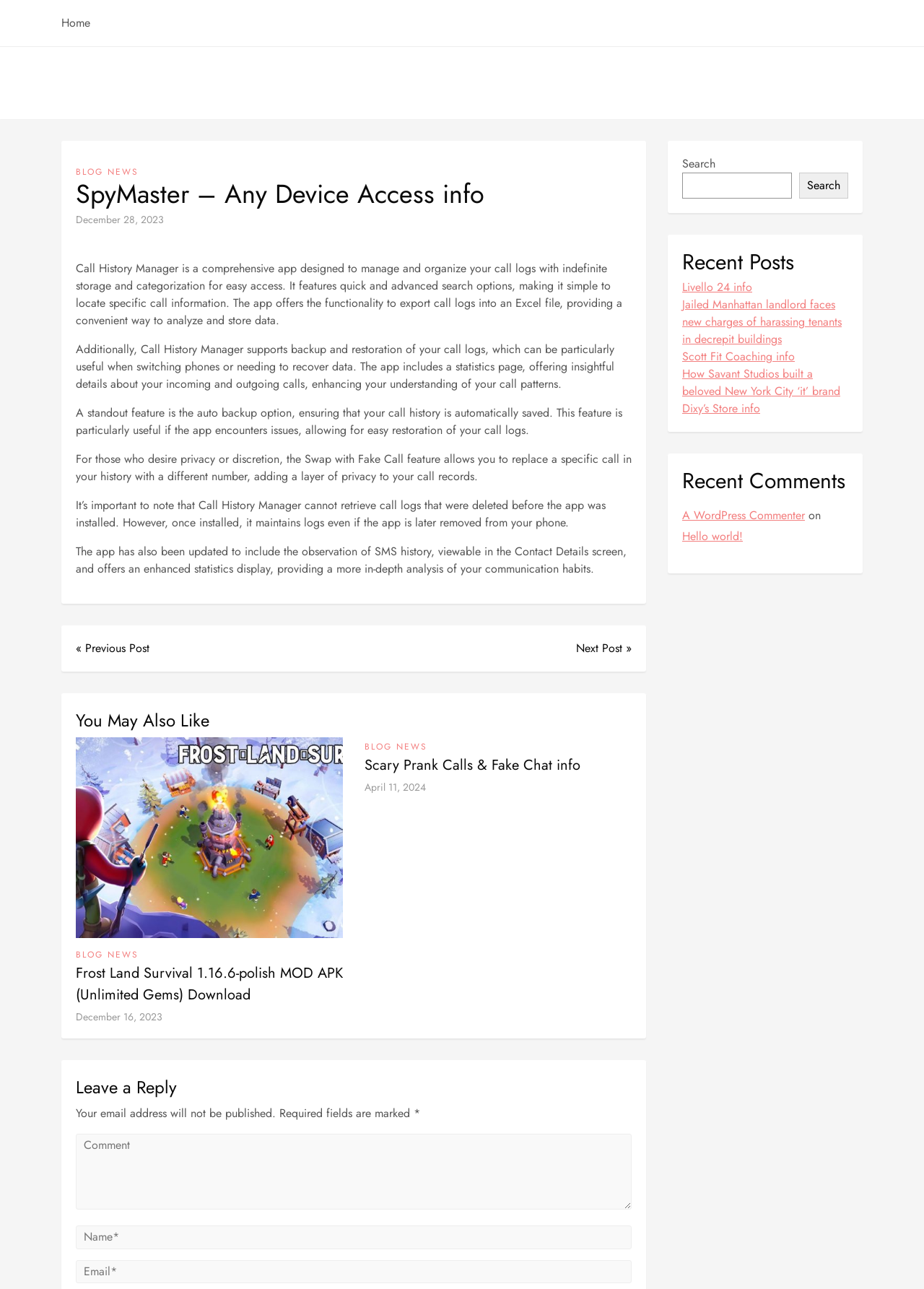Please give a succinct answer using a single word or phrase:
What is the purpose of the statistics page?

Provide insights into call patterns